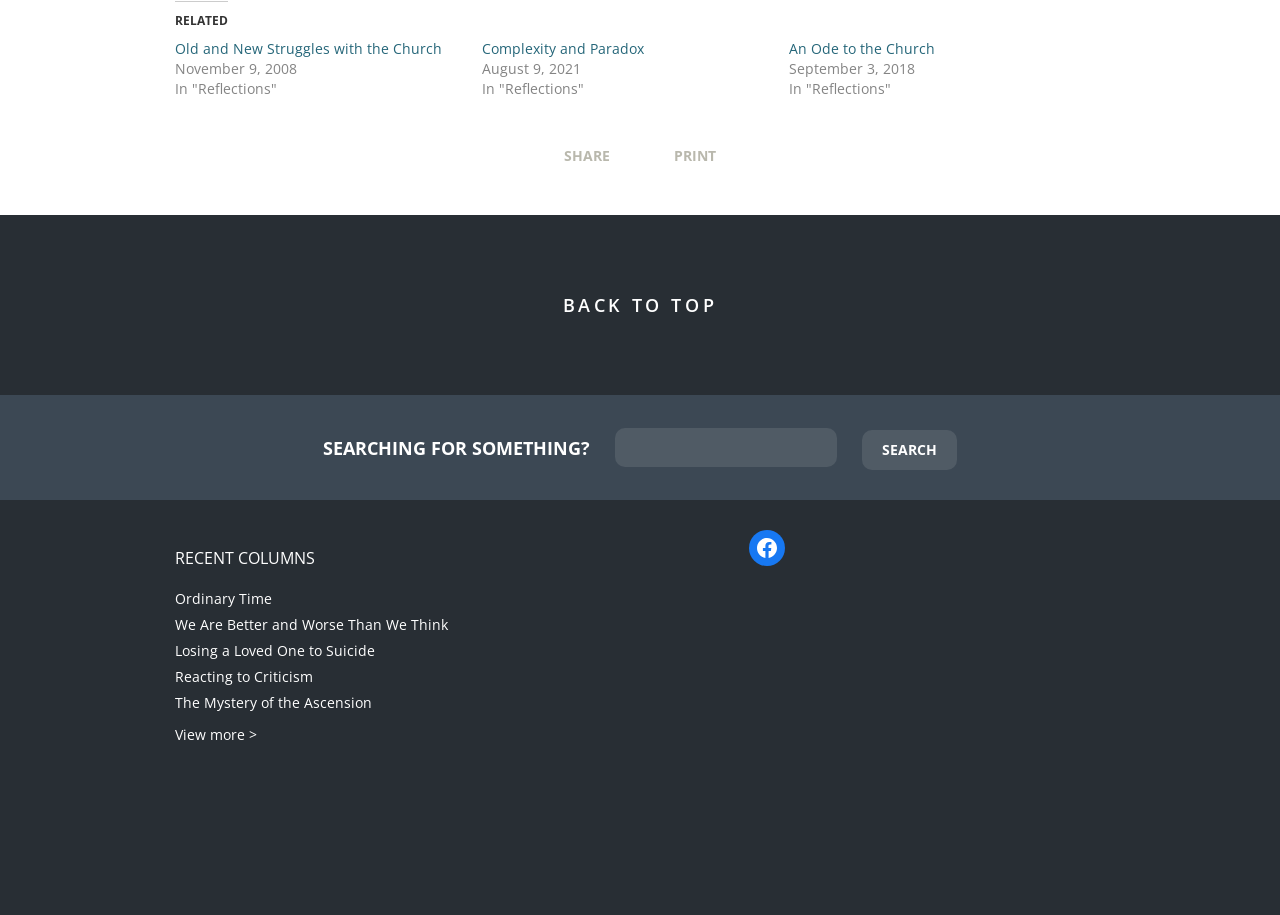Analyze the image and provide a detailed answer to the question: What is the purpose of the textbox?

The textbox is located next to the 'SEARCHING FOR SOMETHING?' text and is used for searching, as indicated by the 'Search' button next to it.